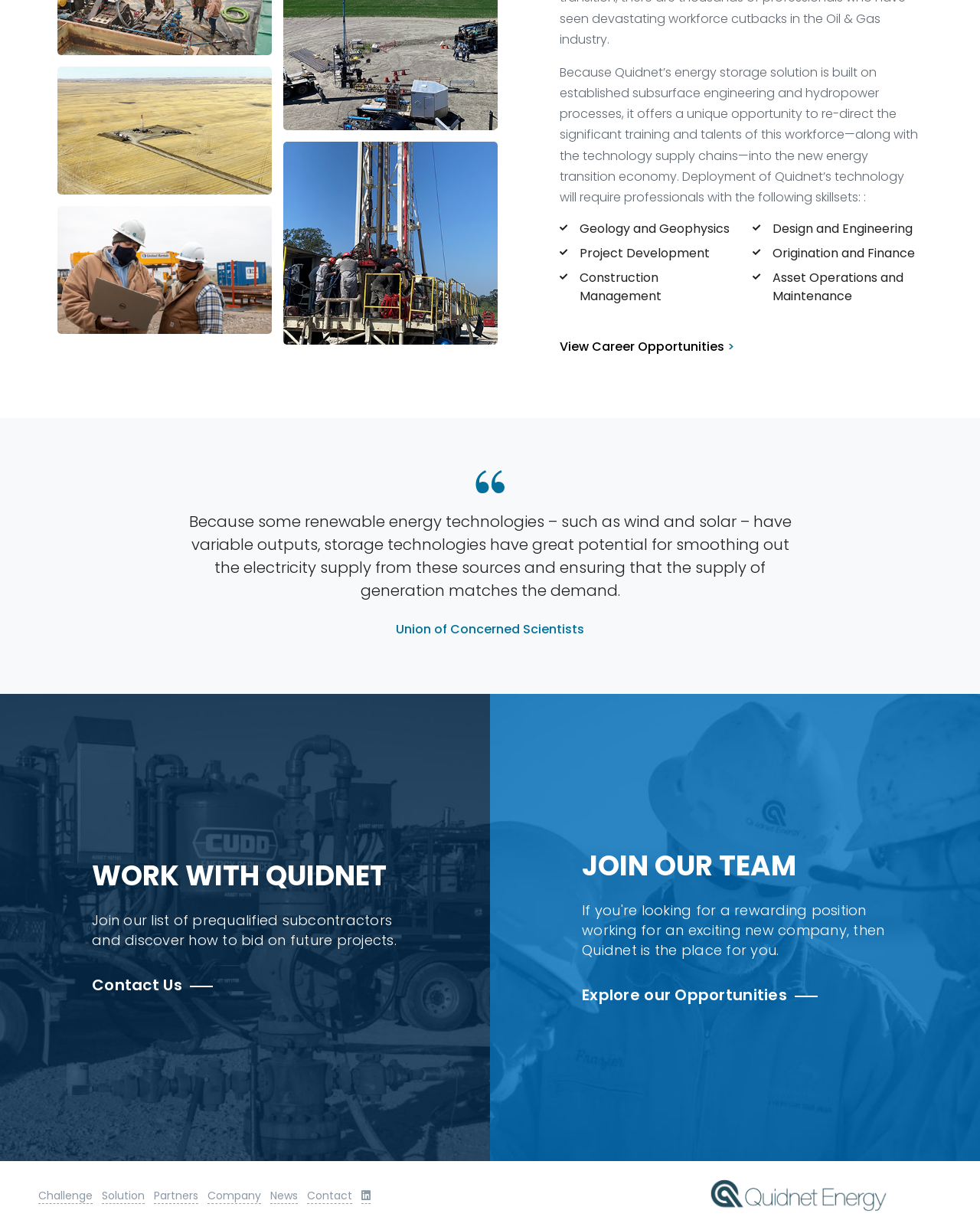What is the company's energy storage solution based on?
Please provide an in-depth and detailed response to the question.

The company's energy storage solution is built on established subsurface engineering and hydropower processes, as mentioned in the first paragraph of the webpage.